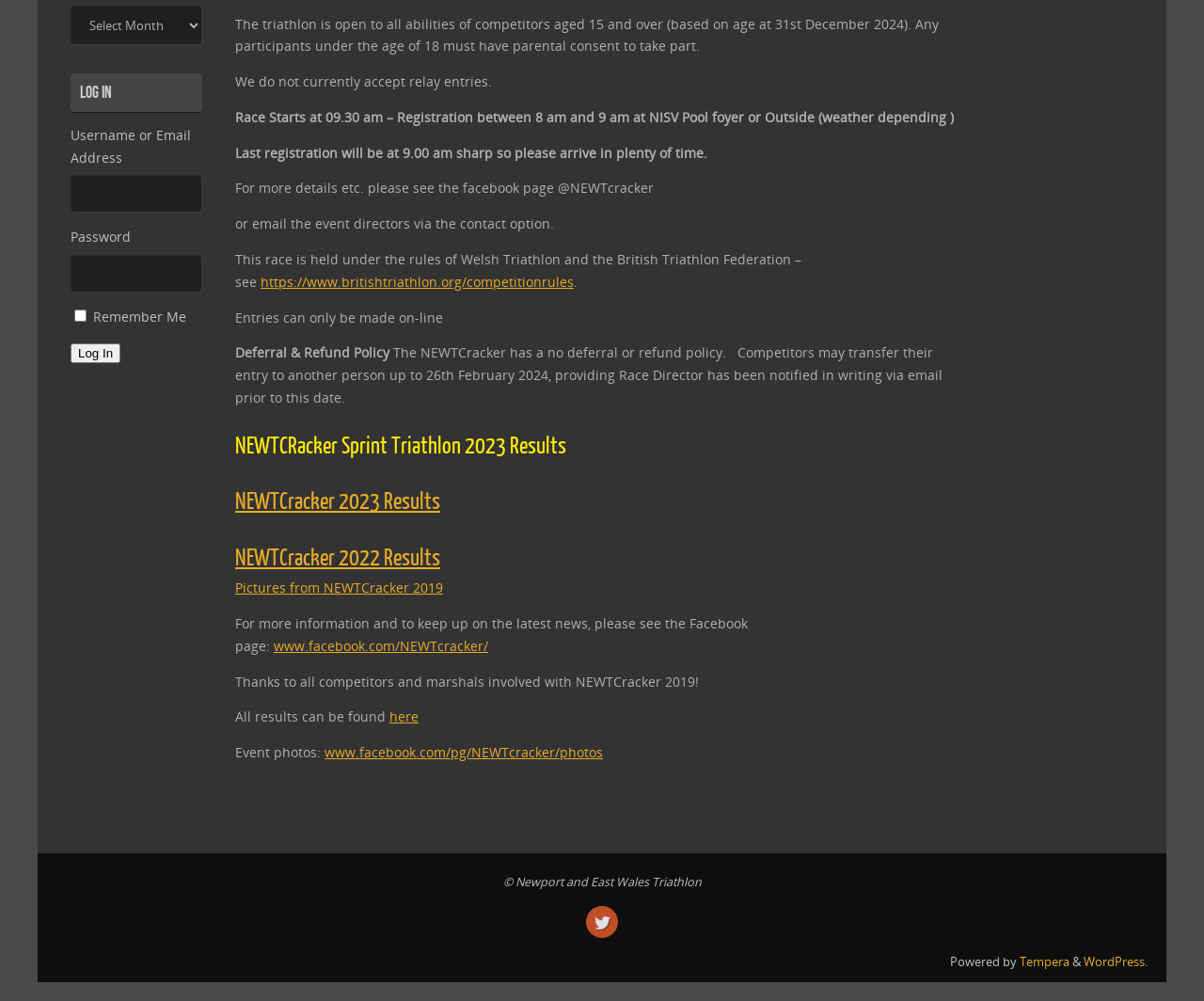Determine the bounding box coordinates for the HTML element described here: "WordPress.".

[0.9, 0.953, 0.953, 0.969]